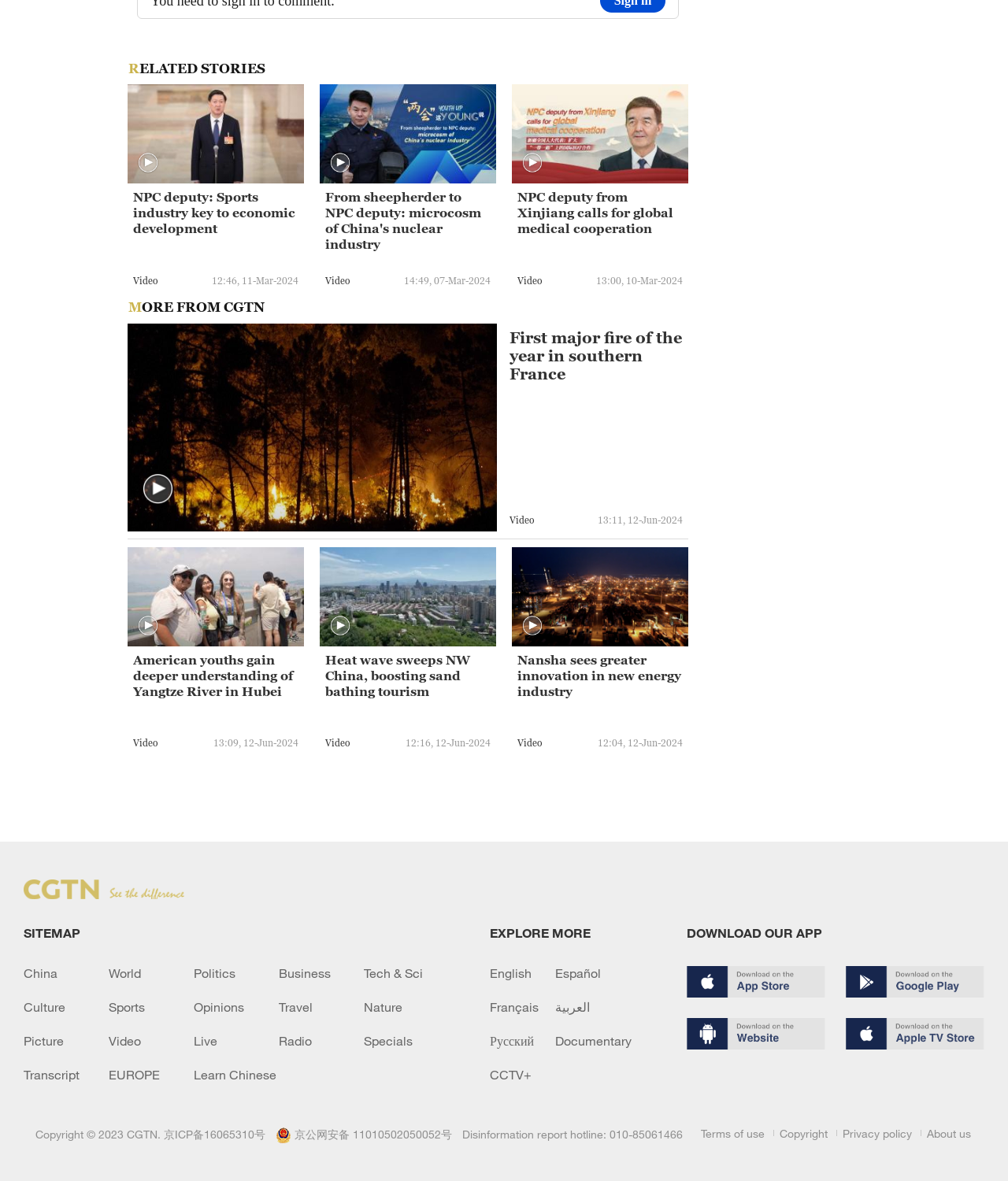Locate the bounding box coordinates of the clickable region to complete the following instruction: "Read the 'MORE FROM CGTN' section."

[0.127, 0.254, 0.268, 0.266]